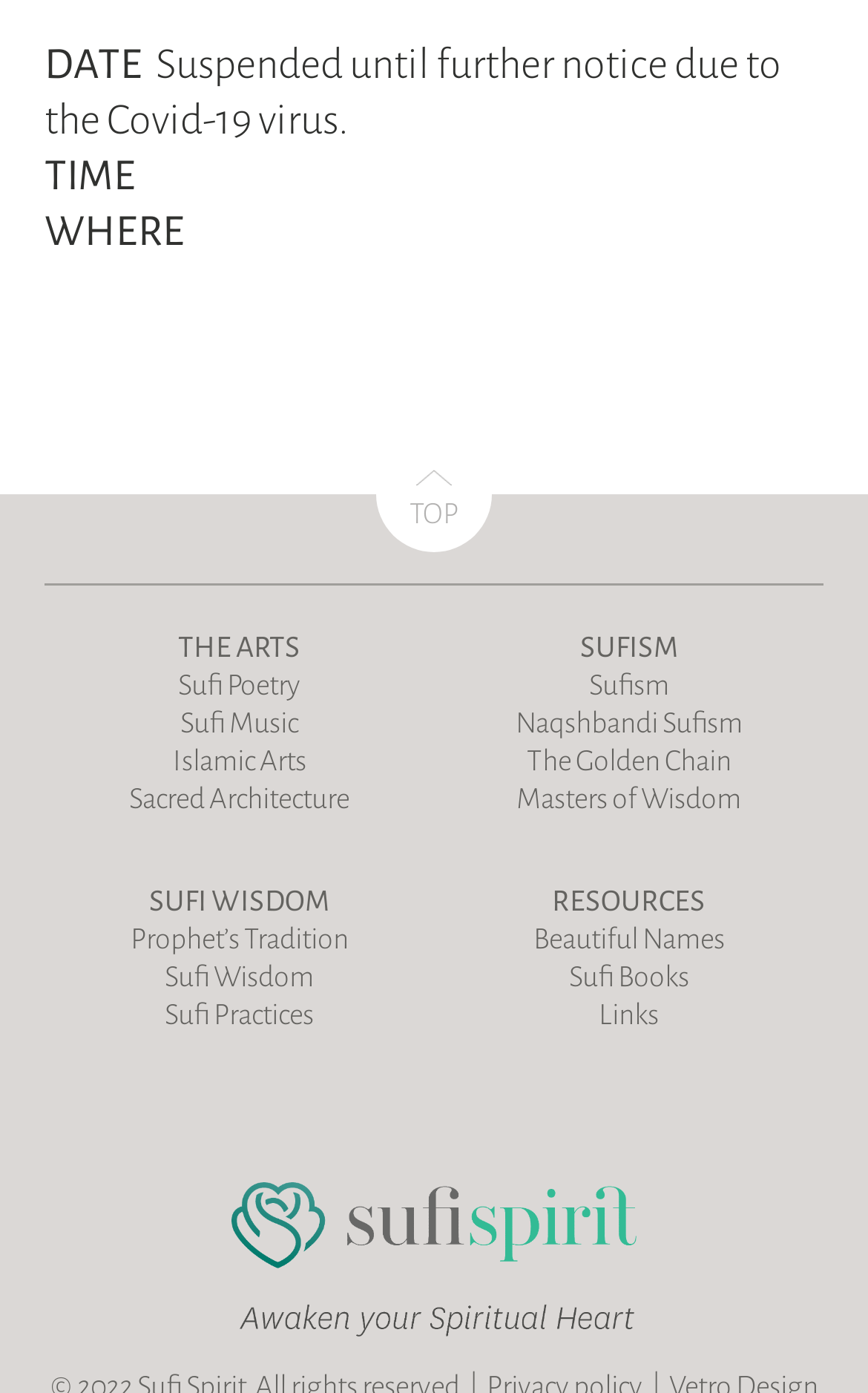What is the name of the image below the 'Sufi Spirit' link? Refer to the image and provide a one-word or short phrase answer.

Sufi Spirit